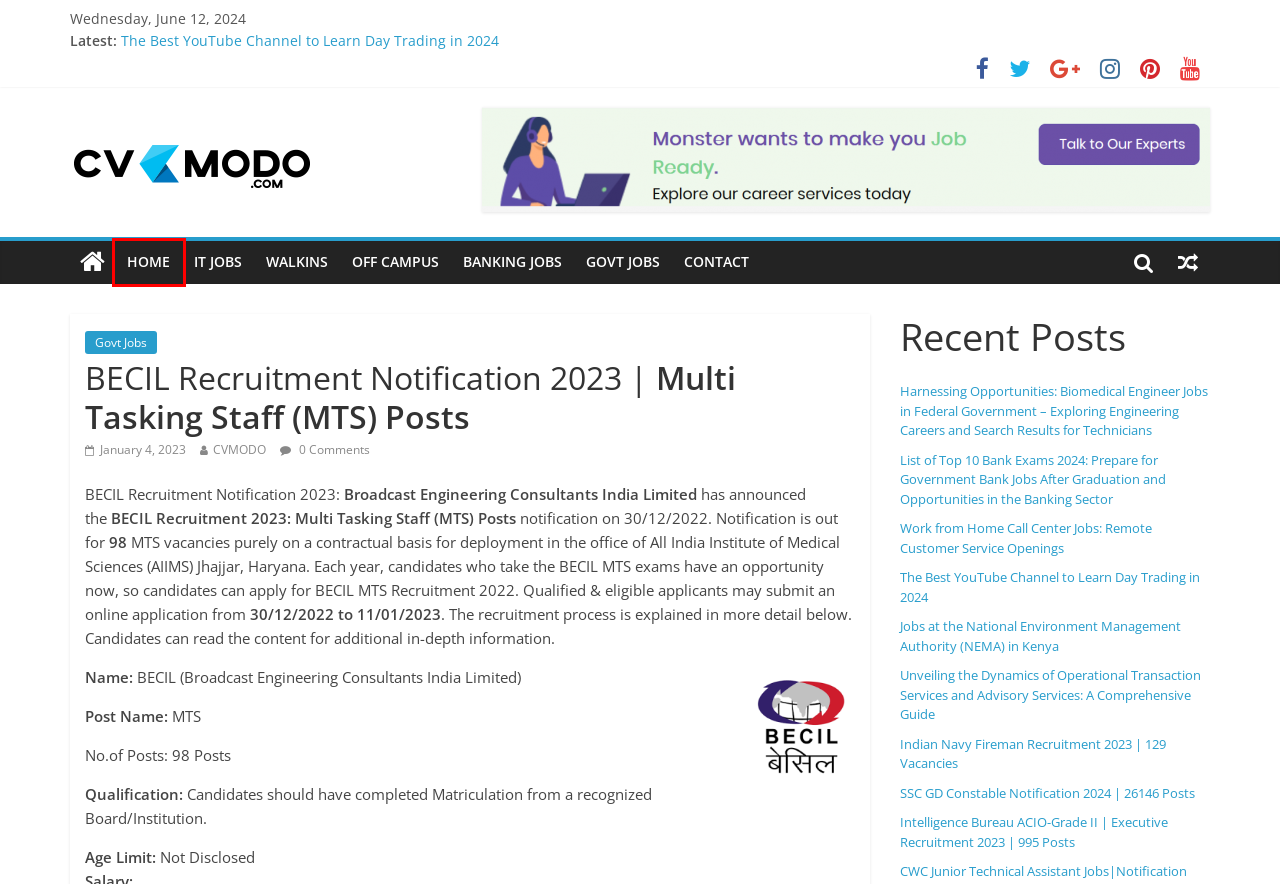You are given a screenshot of a webpage with a red rectangle bounding box. Choose the best webpage description that matches the new webpage after clicking the element in the bounding box. Here are the candidates:
A. Work from Home Call Center Jobs
B. Exploring Career Opportunities: Biomedical Engineer Positions in Federal Government
C. Top 10 Bank Exams 2024: Your Guide to Bank Jobs After Graduation
D. Off Campus Archives - cvmodo.com
E. cvmodo.com - cvmodo.com
F. jobs at national environment management authority
G. Walkins Archives - cvmodo.com
H. Best YouTube Channels for Day Trade and for best trading: Top Picks for 2024

E